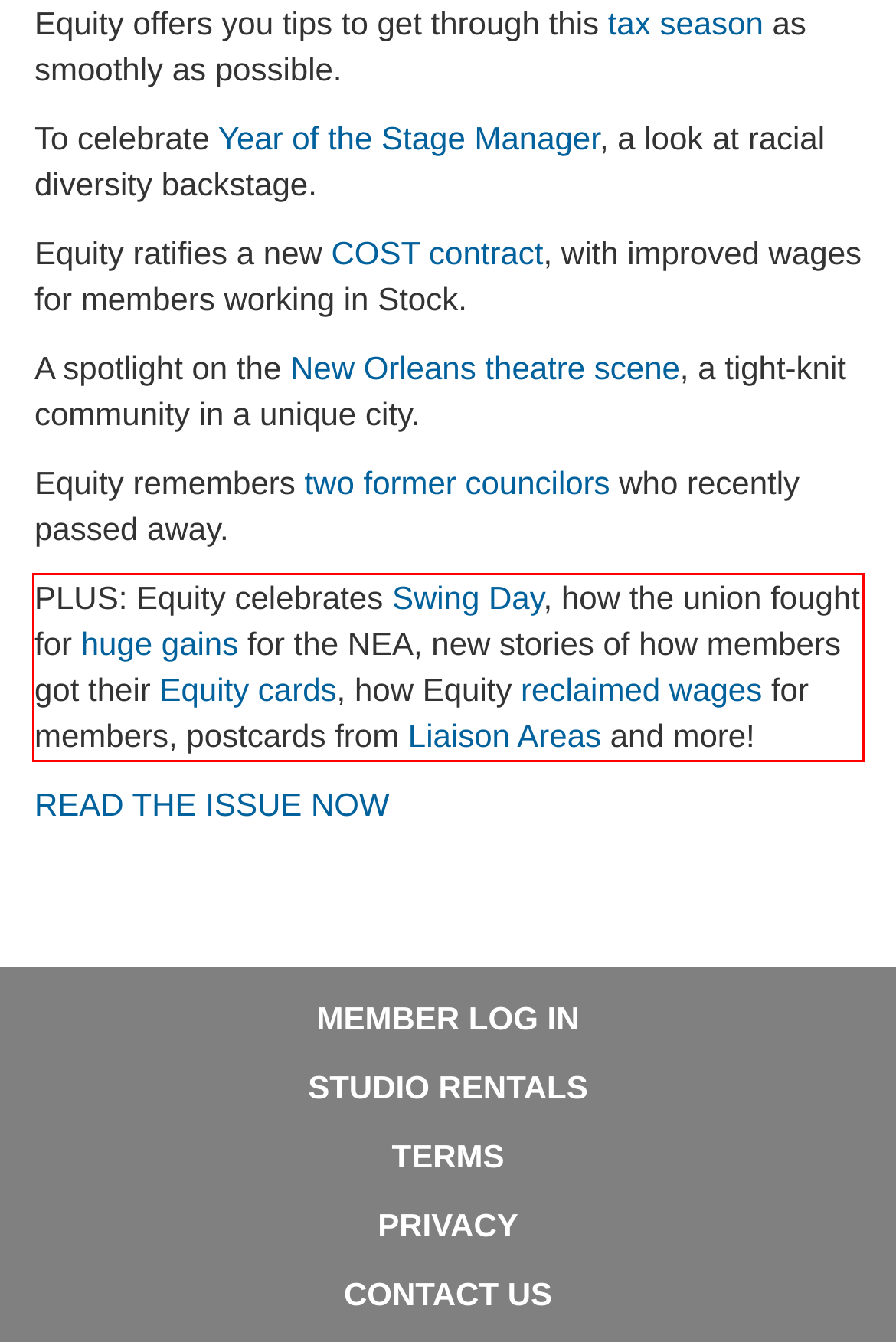Please look at the webpage screenshot and extract the text enclosed by the red bounding box.

PLUS: Equity celebrates Swing Day, how the union fought for huge gains for the NEA, new stories of how members got their Equity cards, how Equity reclaimed wages for members, postcards from Liaison Areas and more!